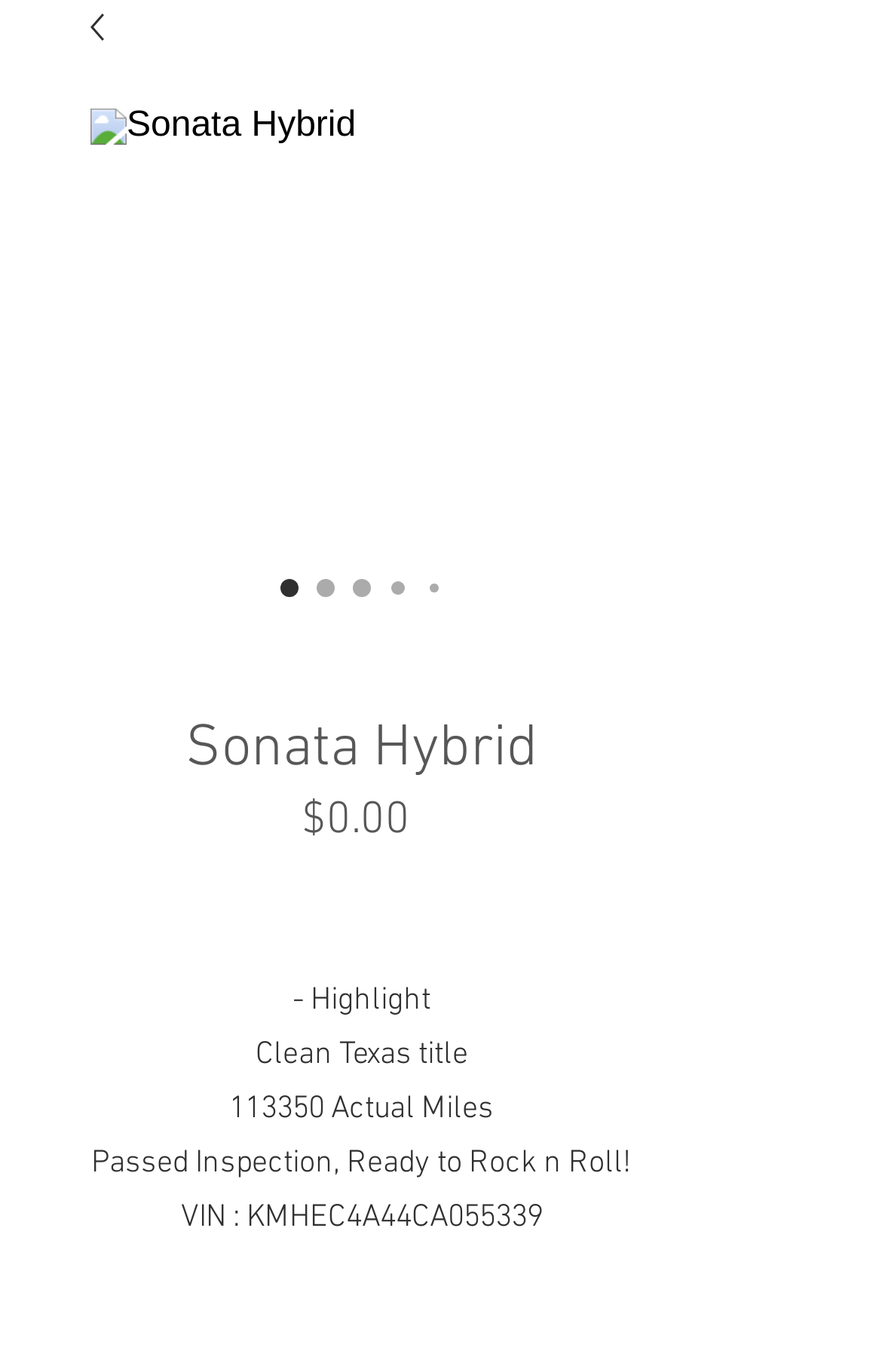Respond to the question below with a single word or phrase:
What recent job was done on the car?

Engine Oil and Filter